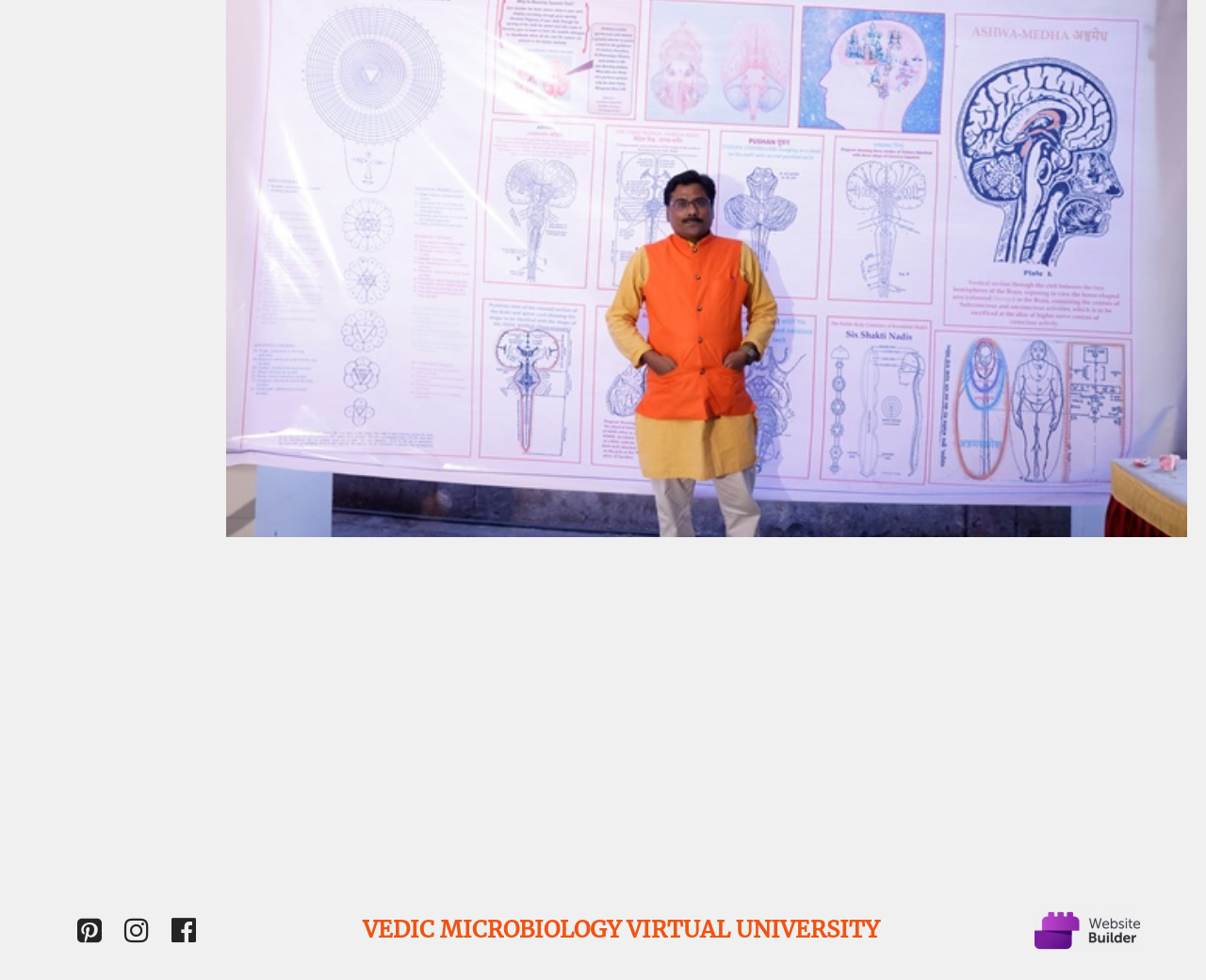Locate the bounding box coordinates of the UI element described by: "". The bounding box coordinates should consist of four float numbers between 0 and 1, i.e., [left, top, right, bottom].

[0.062, 0.935, 0.086, 0.964]